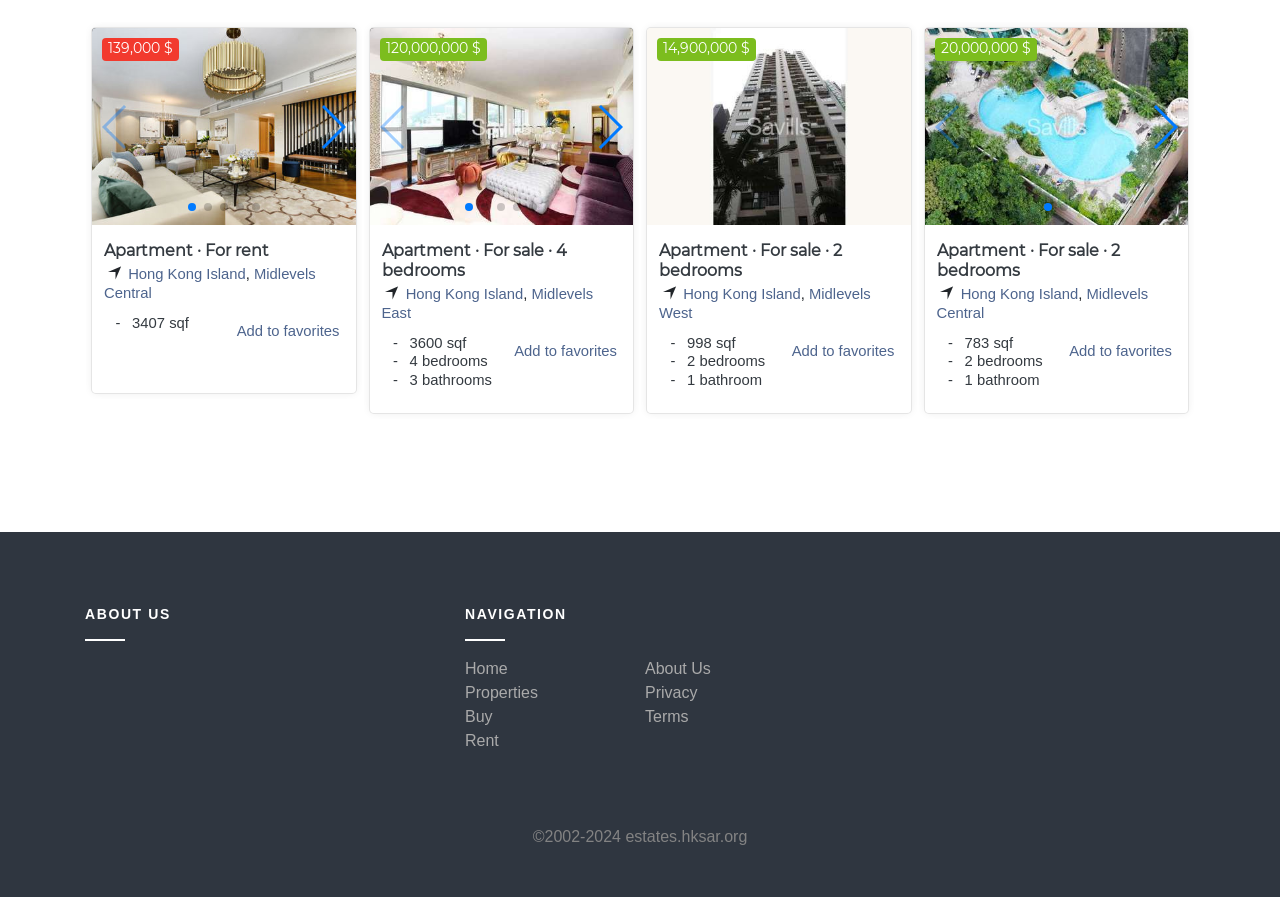Provide the bounding box coordinates of the area you need to click to execute the following instruction: "Go to next slide".

[0.249, 0.117, 0.27, 0.166]